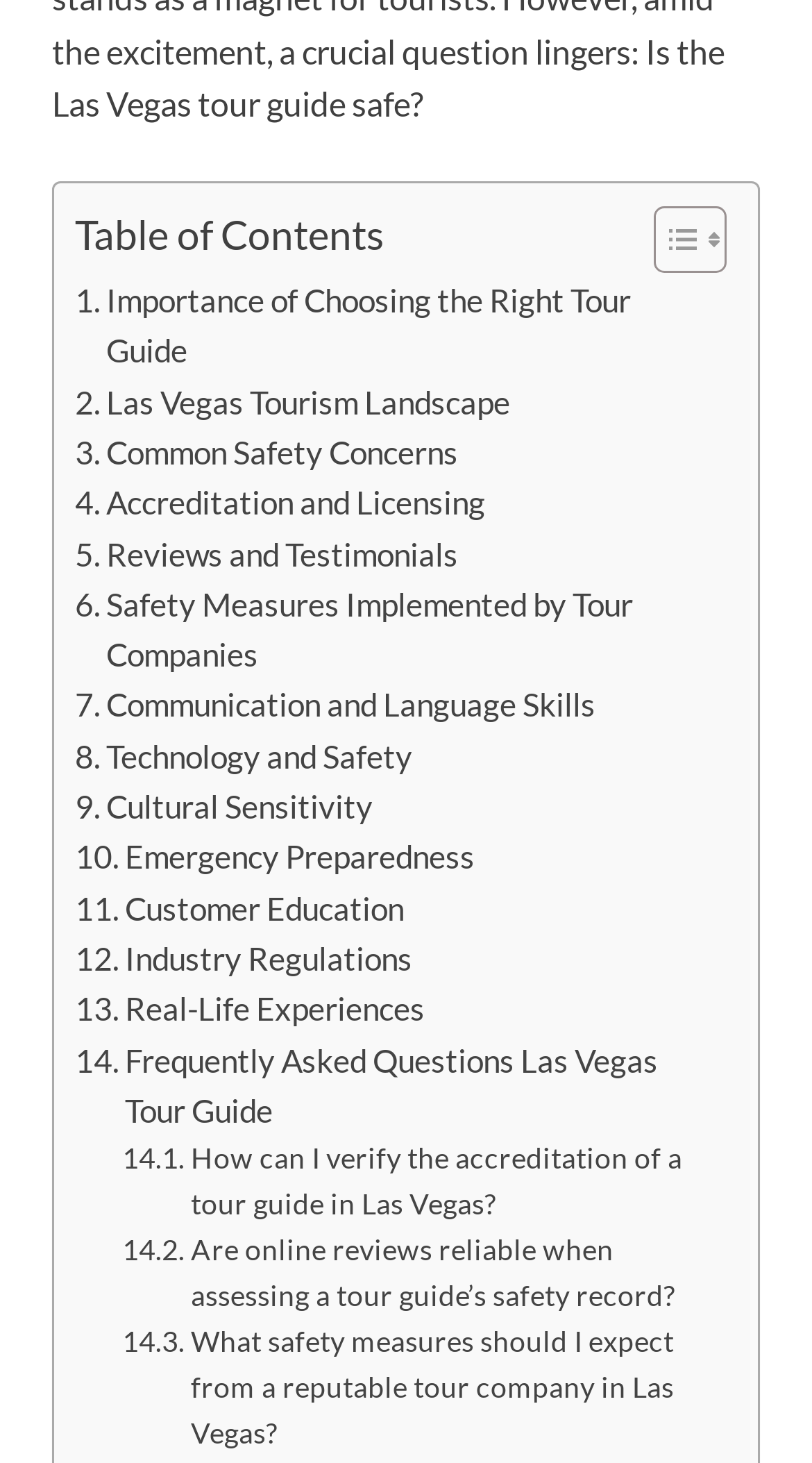Please provide a short answer using a single word or phrase for the question:
What is the title of the table of contents?

Table of Contents